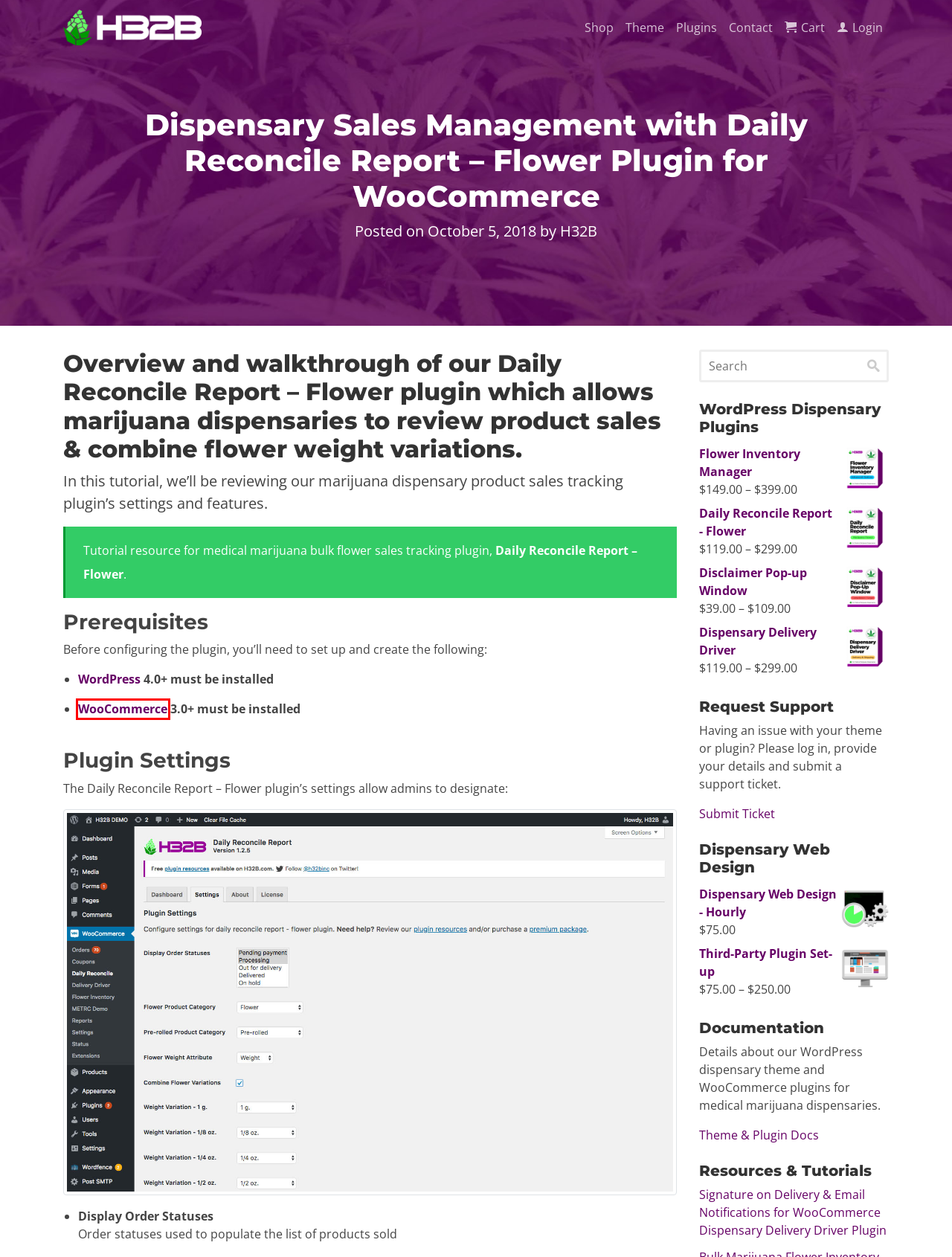Examine the screenshot of a webpage featuring a red bounding box and identify the best matching webpage description for the new page that results from clicking the element within the box. Here are the options:
A. WooCommerce
B. Blog Tool, Publishing Platform, and CMS – WordPress.org
C. H32B Marijuana Dispensary WordPress Theme & WooCommerce Plugins
D. My Account - WordPress Dispensary Theme & WooCommerce Plugins
E. Support - Theme and Plugins Include One Year of Updates & Support
F. Resources & Tutorials - Medical Marijuana Dispensary WordPress Website
G. WooCommerce Delivery Dispensary - Signature on Delivery Plugin Update
H. Dispensary Web Design & Development Hourly - WordPress Dispensary Design

A